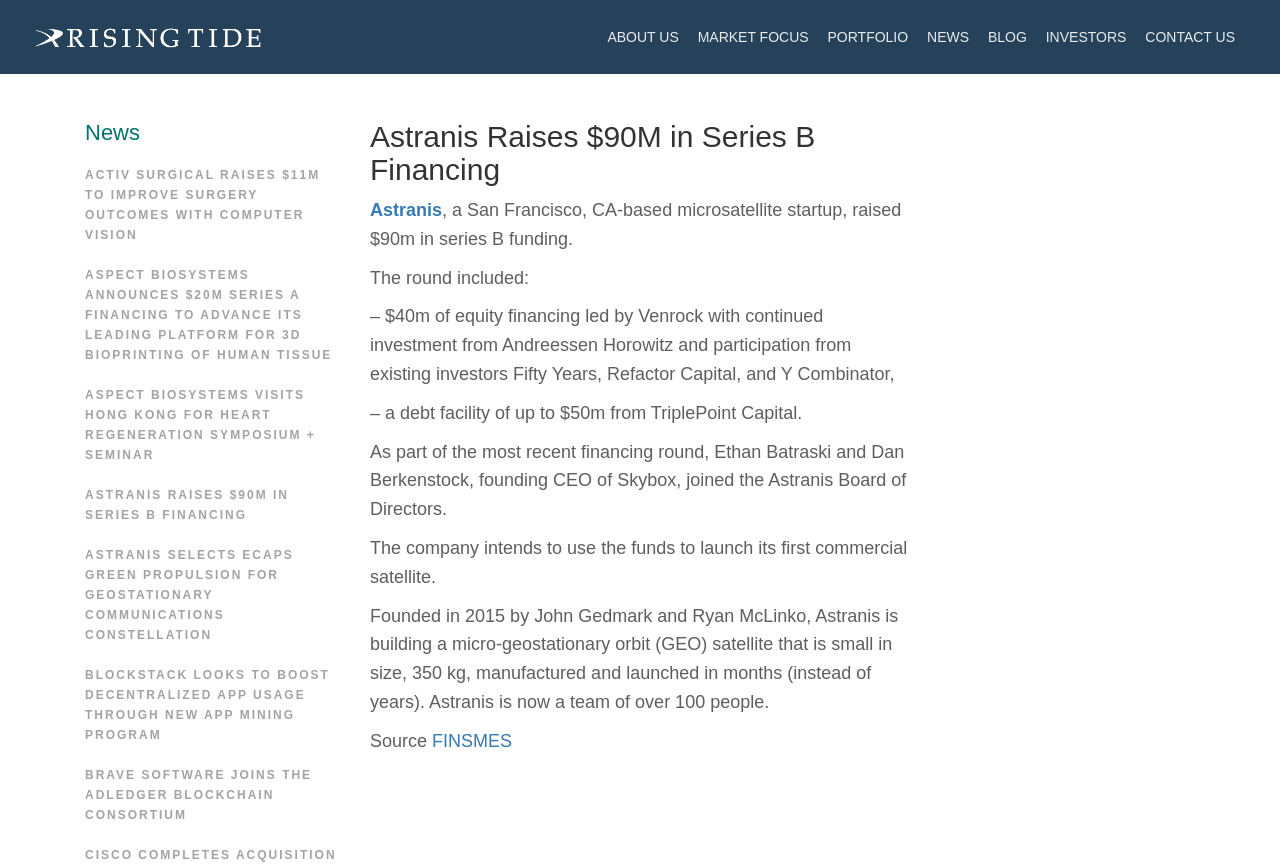Locate the bounding box coordinates of the clickable region necessary to complete the following instruction: "Visit the 'FINSMES' website". Provide the coordinates in the format of four float numbers between 0 and 1, i.e., [left, top, right, bottom].

[0.338, 0.845, 0.4, 0.868]